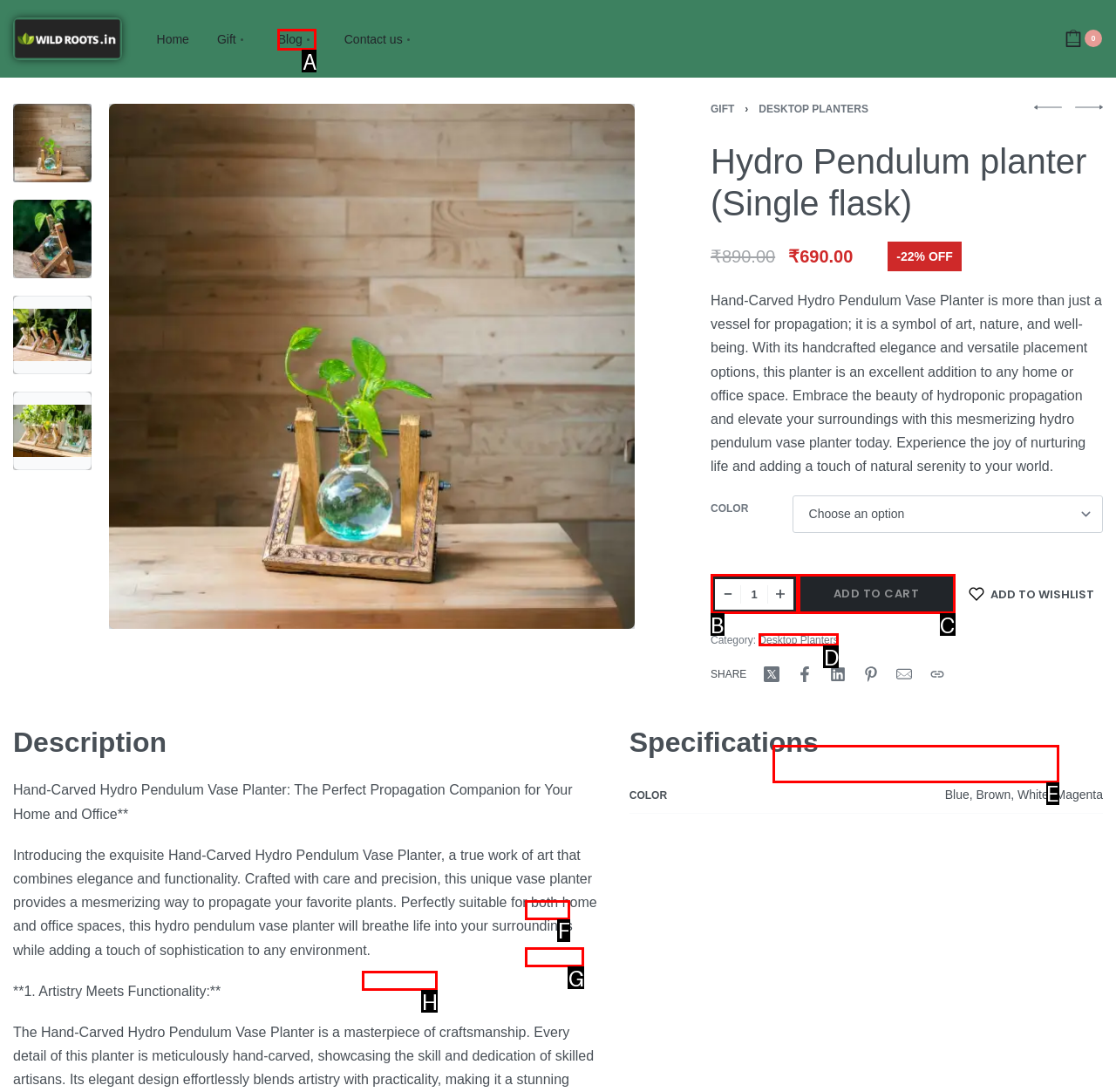Choose the HTML element that matches the description: Allgemein
Reply with the letter of the correct option from the given choices.

None